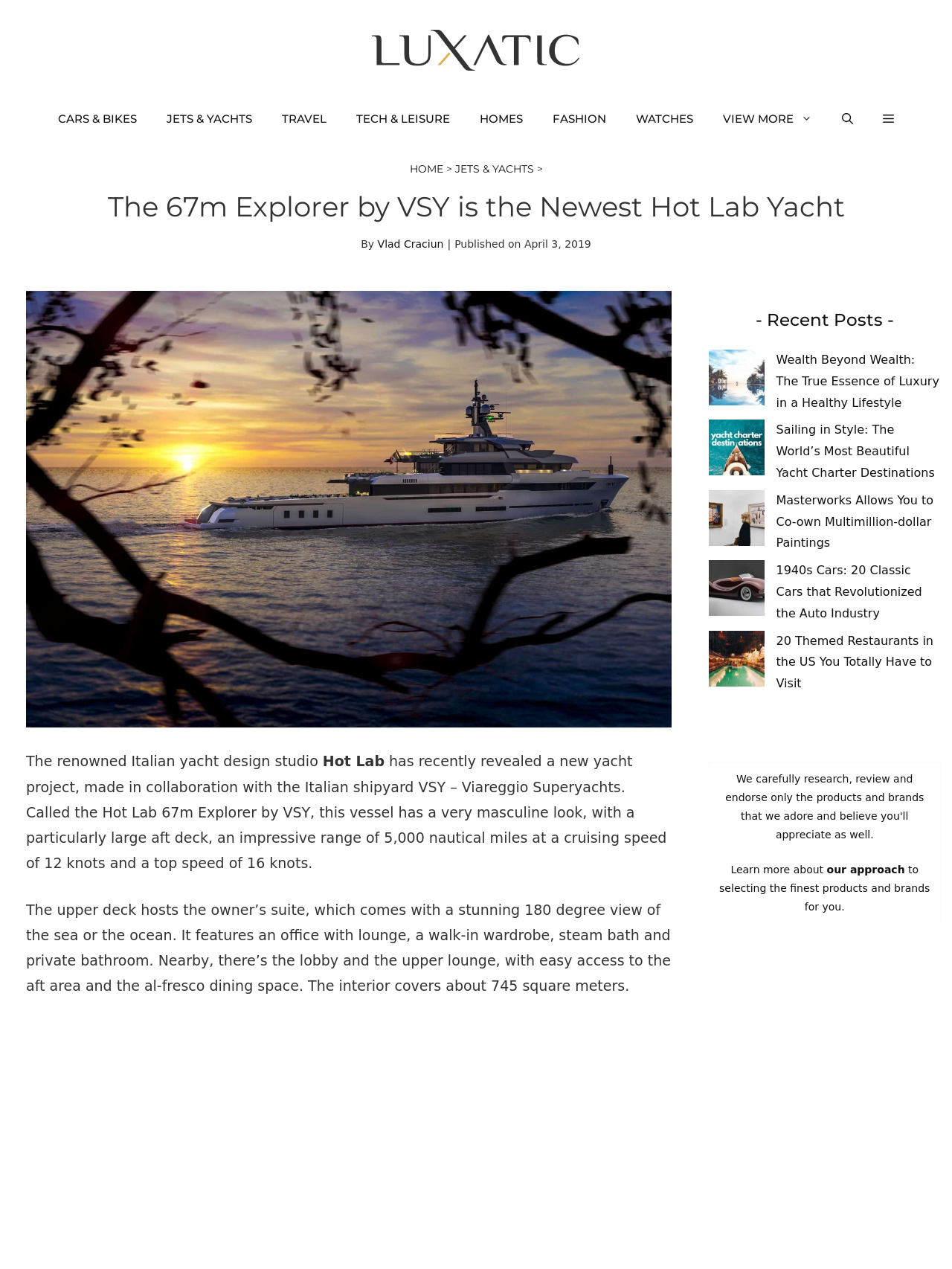Please identify the bounding box coordinates of where to click in order to follow the instruction: "Click on the Luxatic link".

[0.391, 0.032, 0.609, 0.045]